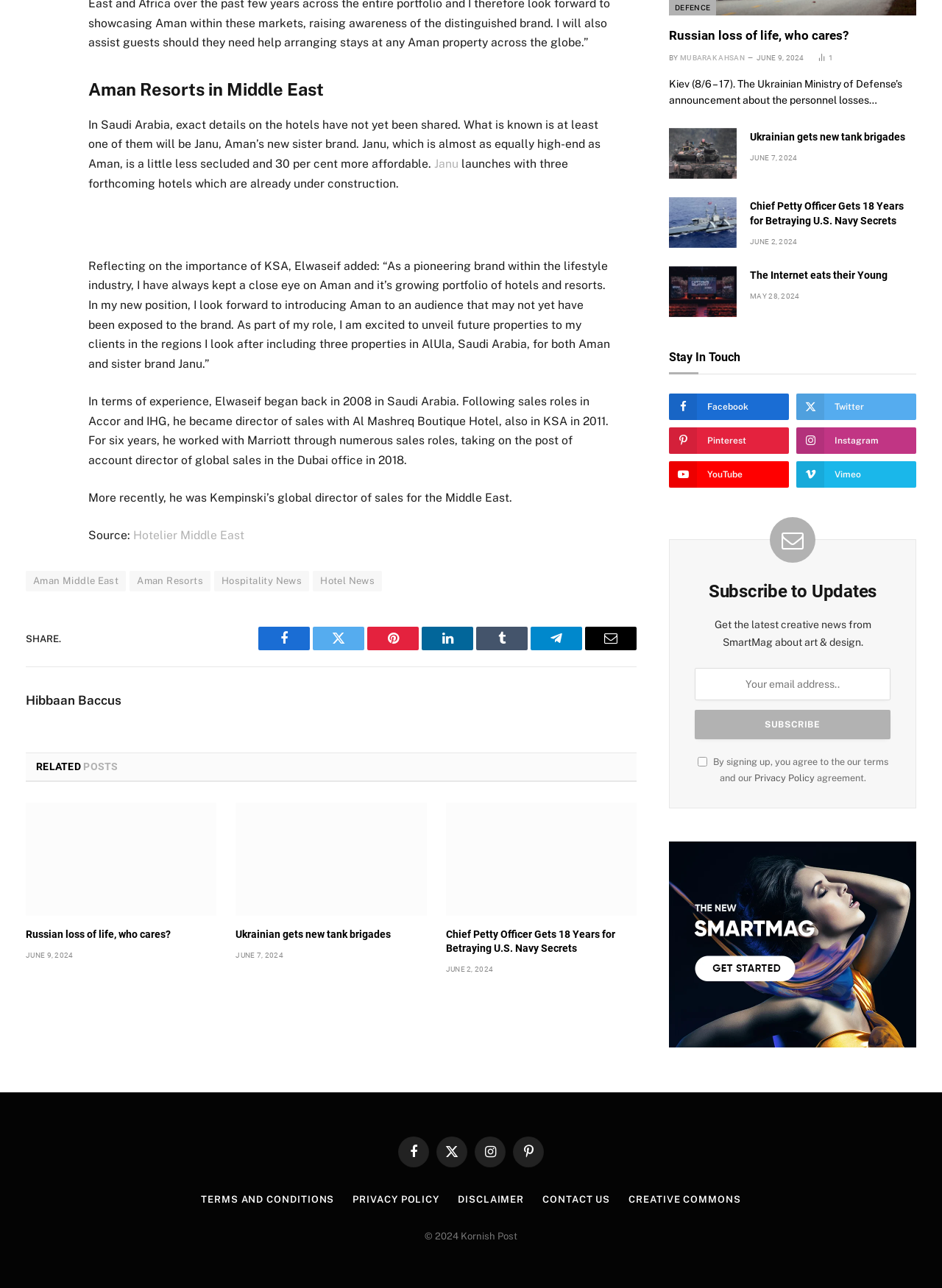Determine the bounding box coordinates for the element that should be clicked to follow this instruction: "Subscribe to updates with your email address". The coordinates should be given as four float numbers between 0 and 1, in the format [left, top, right, bottom].

[0.737, 0.519, 0.946, 0.544]